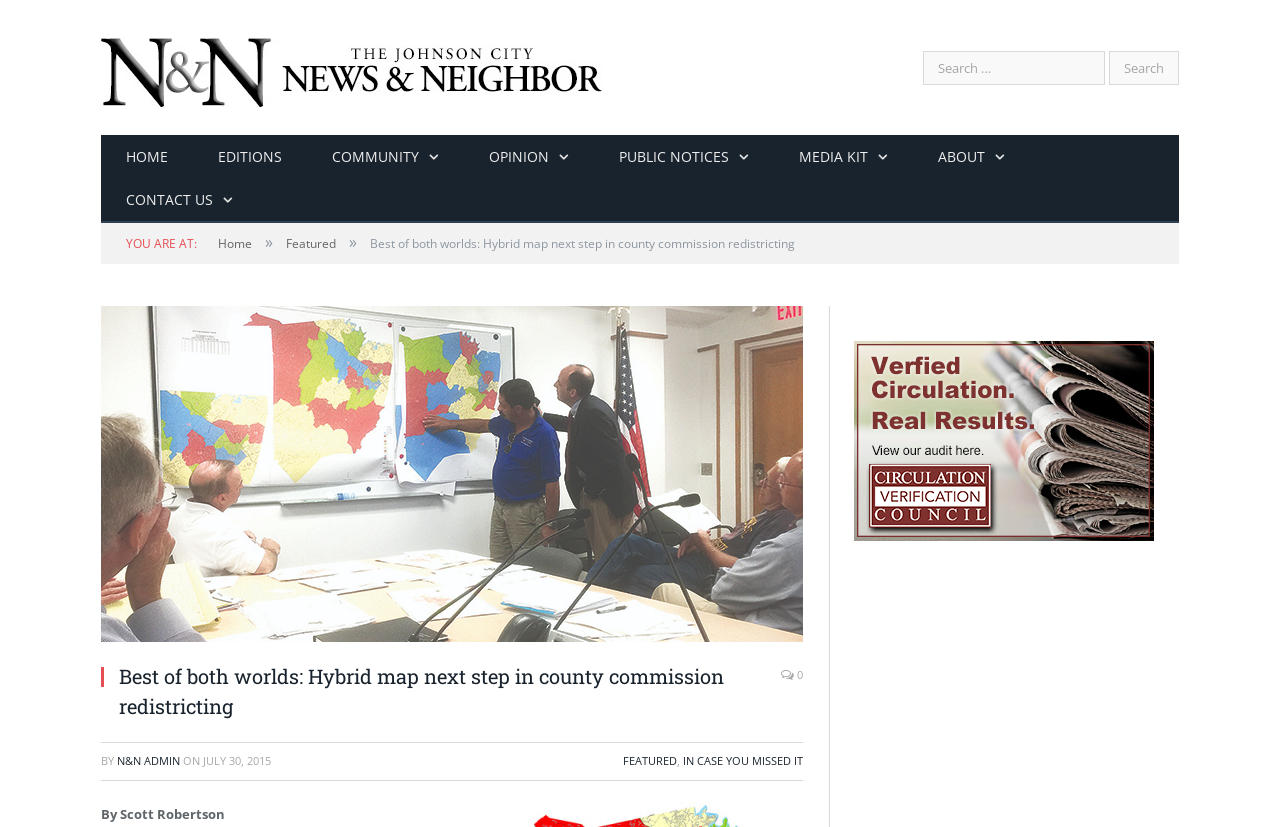Please determine the bounding box coordinates of the element's region to click in order to carry out the following instruction: "Go to the home page". The coordinates should be four float numbers between 0 and 1, i.e., [left, top, right, bottom].

[0.079, 0.163, 0.151, 0.218]